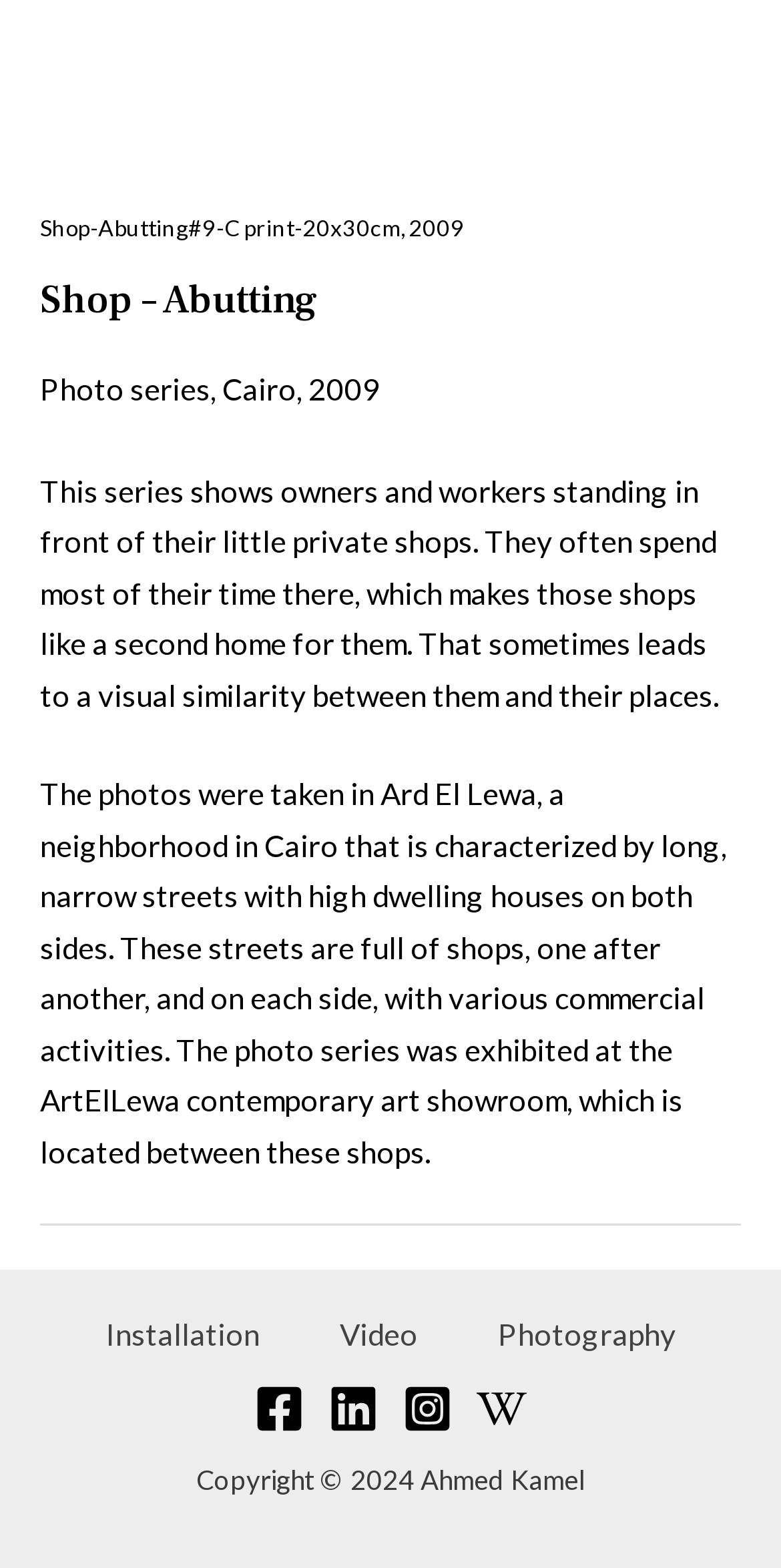What is the title of the photo series?
Use the image to give a comprehensive and detailed response to the question.

The title of the photo series is obtained from the heading element with the text 'Shop – Abutting' which is located at the top of the webpage.